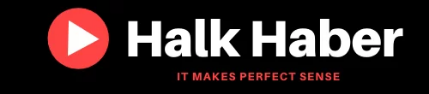Explain the content of the image in detail.

The image features the logo of "Halk Haber," presented prominently against a black background. The logo is characterized by a striking red play button symbol, indicating a focus on media or video content. Accompanying the play button, the brand name "Halk Haber" is displayed in bold, white letters, emphasizing its importance and visibility. Below the main title, the tagline "IT MAKES PERFECT SENSE" is inscribed in a smaller red font, adding a touch of clarity and engagement to the brand's messaging. This visual design effectively conveys the initiative of Halk Haber as a source of insightful and intuitive information, likely related to news or digital media.